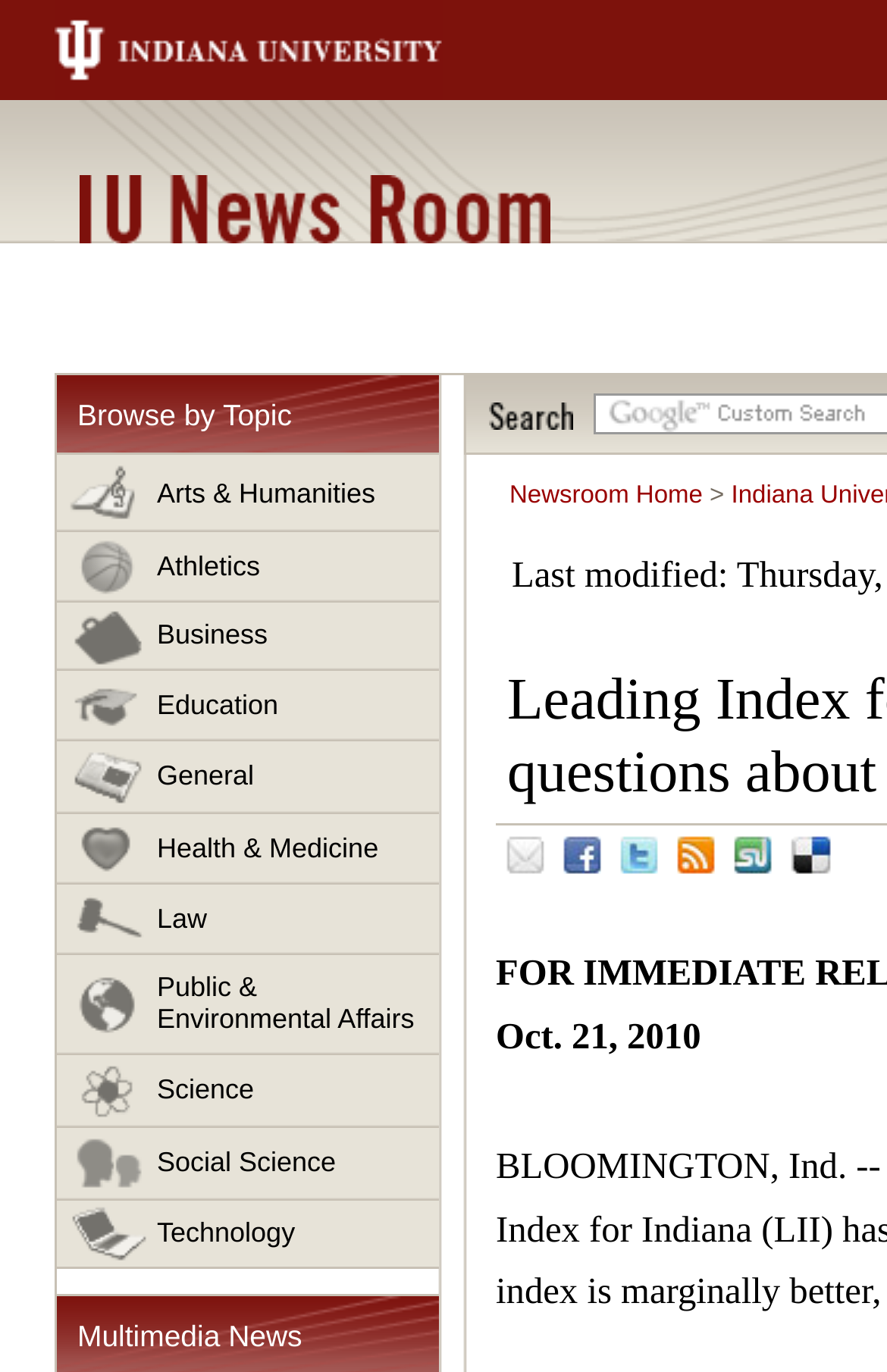Identify the bounding box coordinates of the part that should be clicked to carry out this instruction: "Check 'Varangerbotn servicesenter'".

None